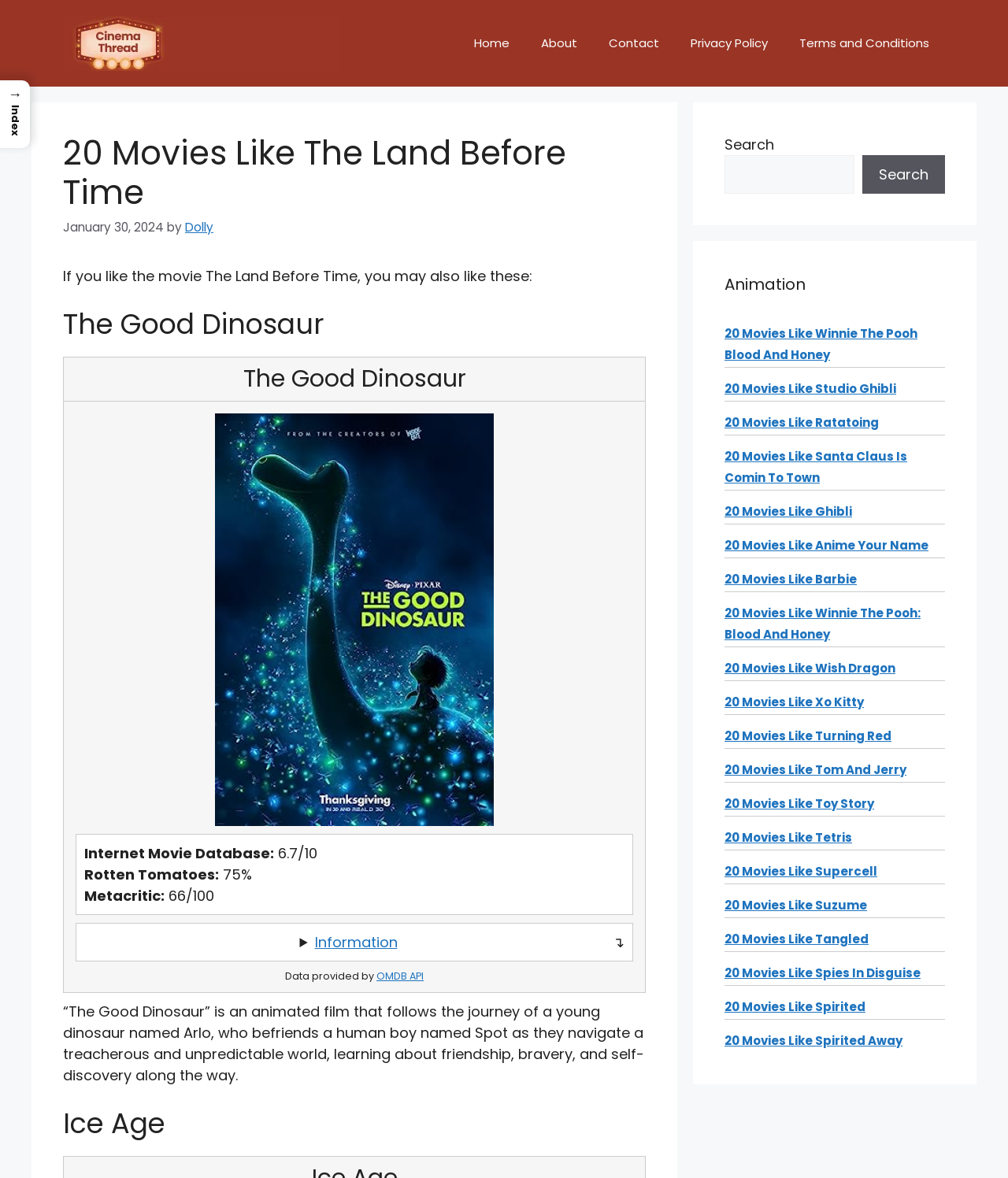What is the name of the human boy in The Good Dinosaur?
Please give a detailed answer to the question using the information shown in the image.

The name of the human boy can be found in the description of The Good Dinosaur, which says '...a young dinosaur named Arlo, who befriends a human boy named Spot...'. This information is provided to give an idea of the movie's plot.